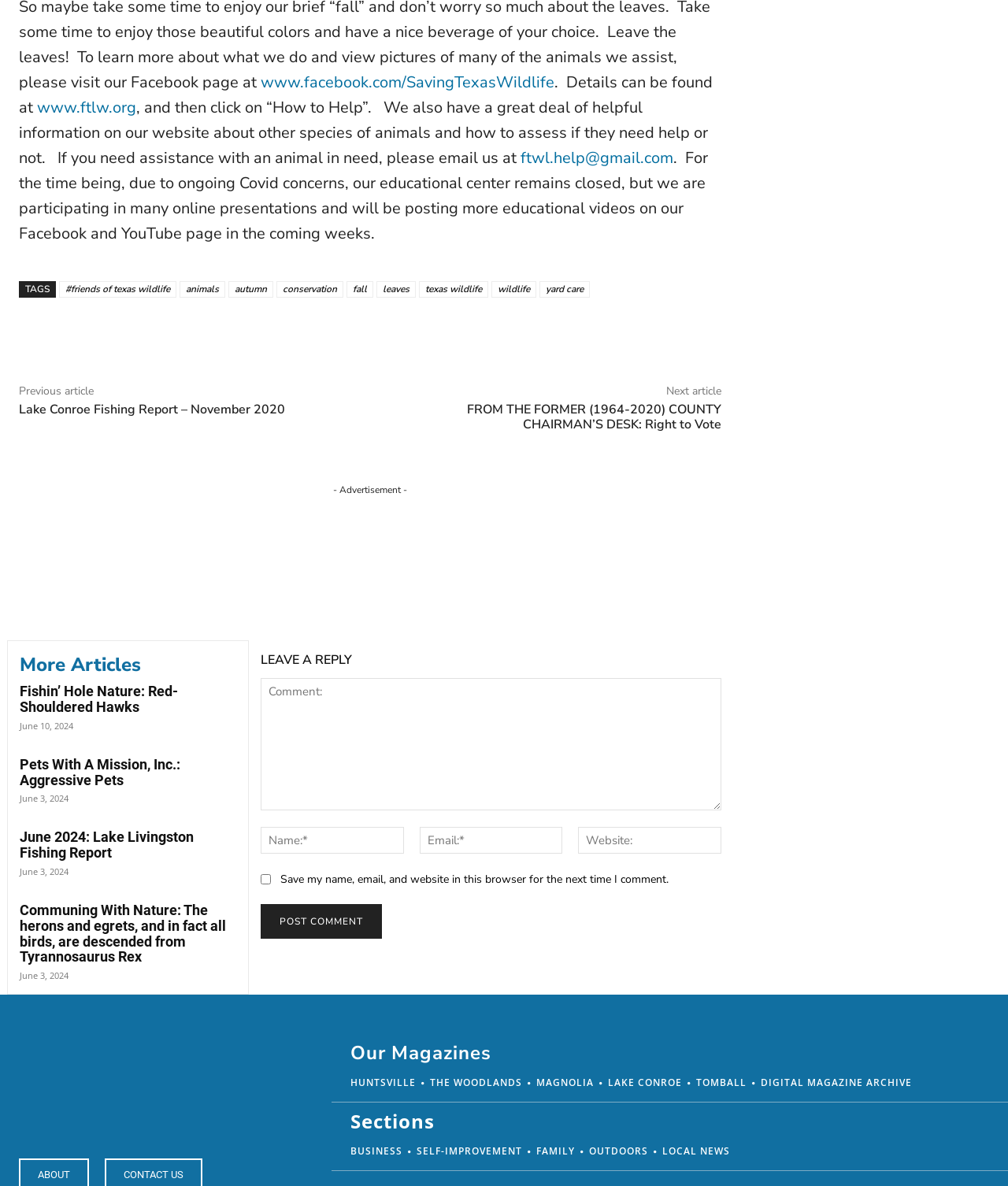Answer the question with a brief word or phrase:
What is the purpose of the 'LEAVE A REPLY' section?

To comment on the article